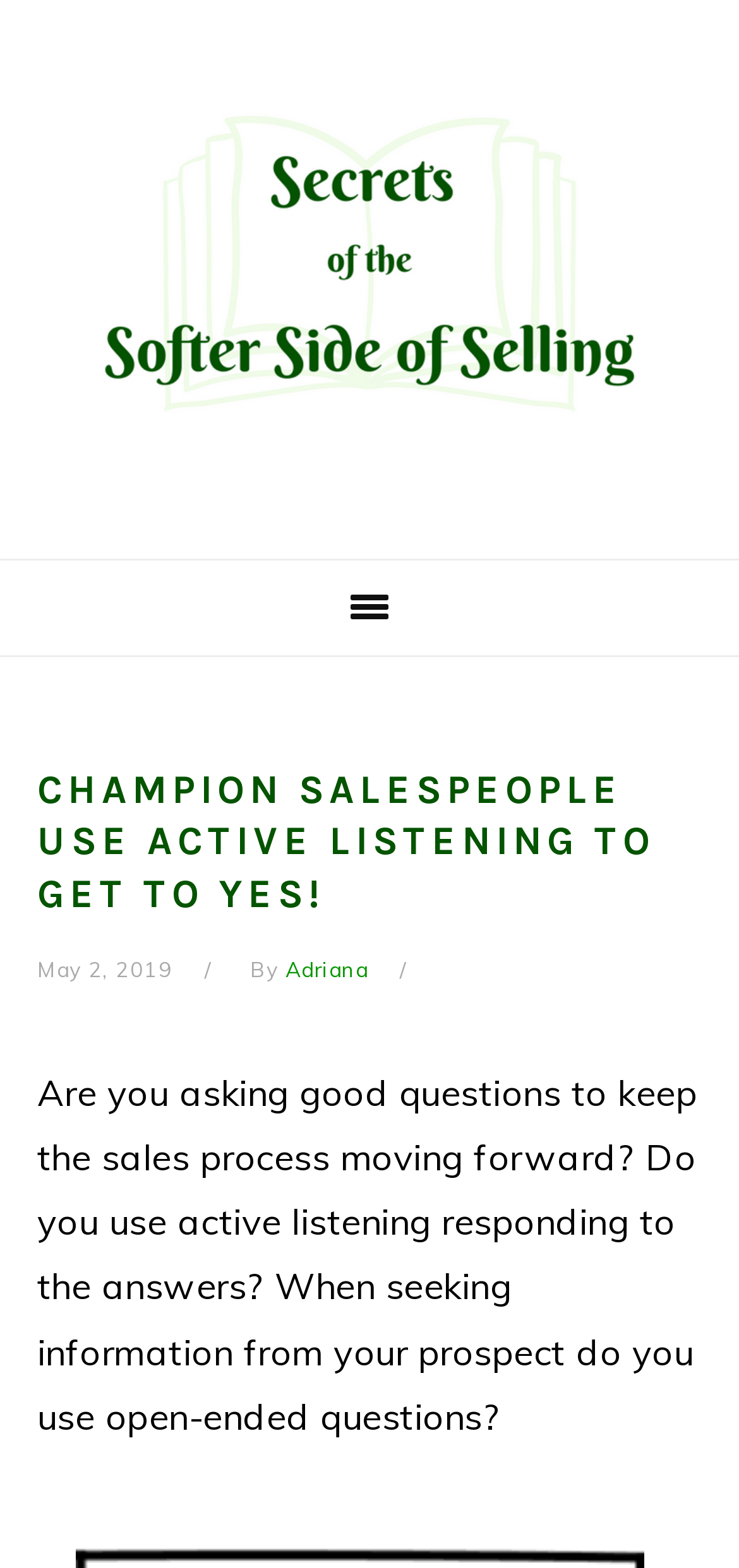Find the bounding box coordinates for the HTML element described in this sentence: "Softer Side of Selling". Provide the coordinates as four float numbers between 0 and 1, in the format [left, top, right, bottom].

[0.09, 0.065, 0.91, 0.271]